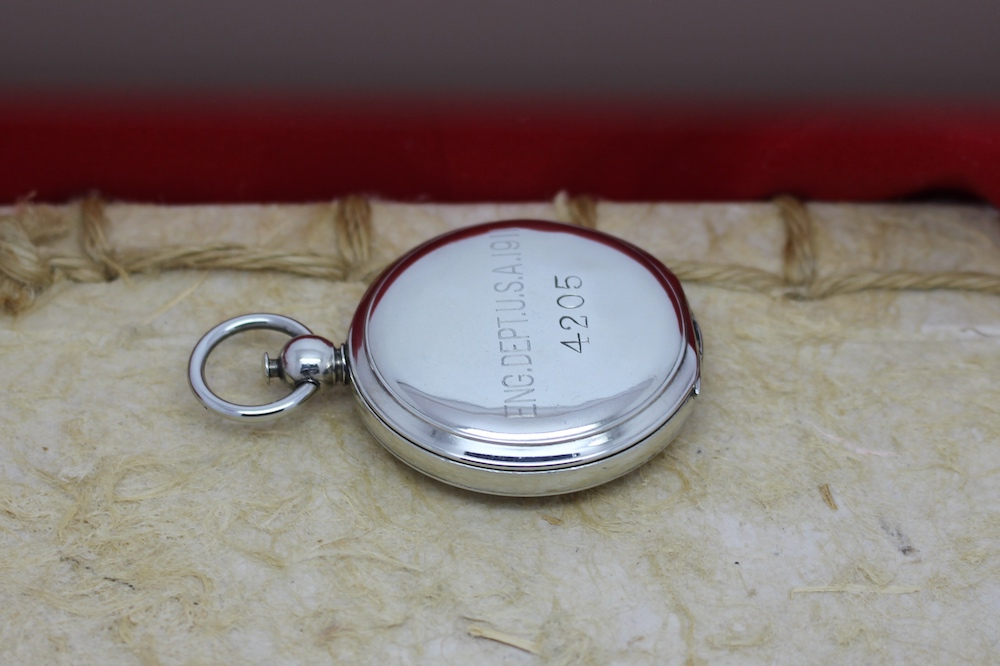Analyze the image and give a detailed response to the question:
What is the material of the textured surface?

The material of the textured surface is likely leather or burlap because the caption describes it as having natural fibers, which are characteristic of these organic materials.